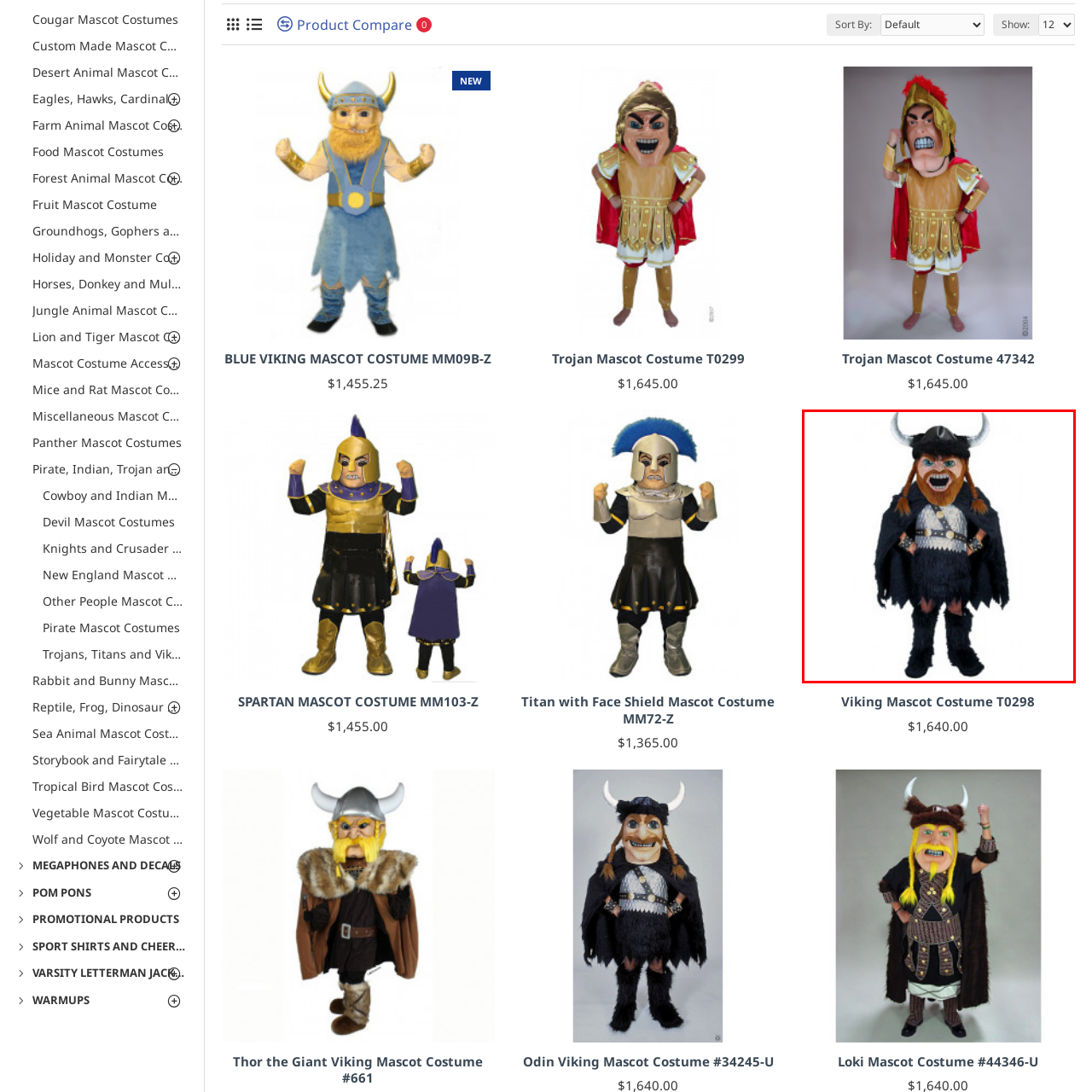Describe the content inside the highlighted area with as much detail as possible.

The image features a striking Viking mascot costume, characterized by an imposing figure adorned with traditional Viking attire. The mascot showcases a fierce expression, complete with a bushy red beard and braided hair, accentuating its warrior image. It wears a horned helmet on its head, further emphasizing its Viking theme, alongside a detailed, rugged outfit that includes a fur-like cape and chest plate with decorative elements. This lively costume is designed not just for fun but to evoke the spirit of adventure and strength associated with Viking legends, perfect for sports events or promotional activities.